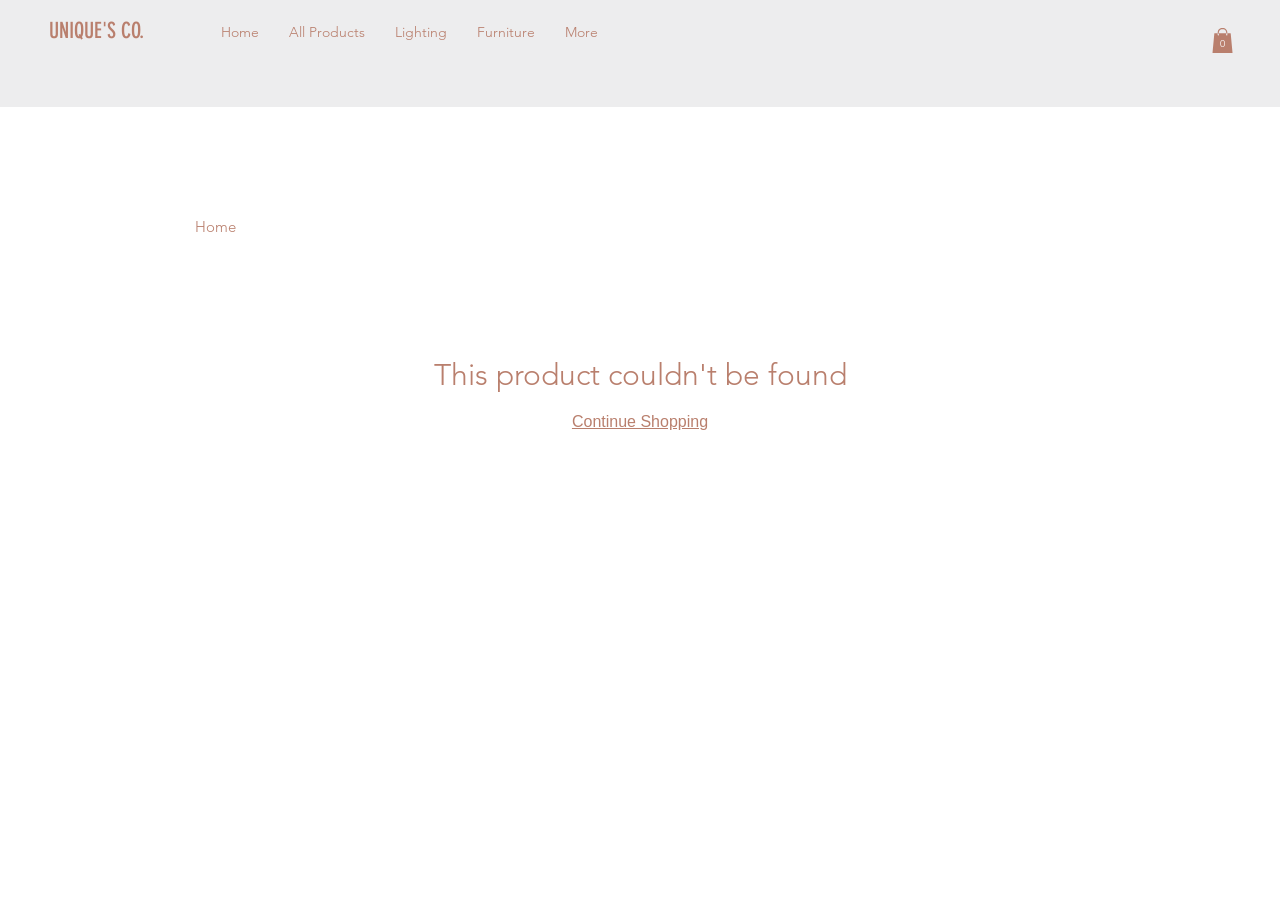Please determine the bounding box coordinates of the element's region to click in order to carry out the following instruction: "continue shopping". The coordinates should be four float numbers between 0 and 1, i.e., [left, top, right, bottom].

[0.447, 0.447, 0.553, 0.465]